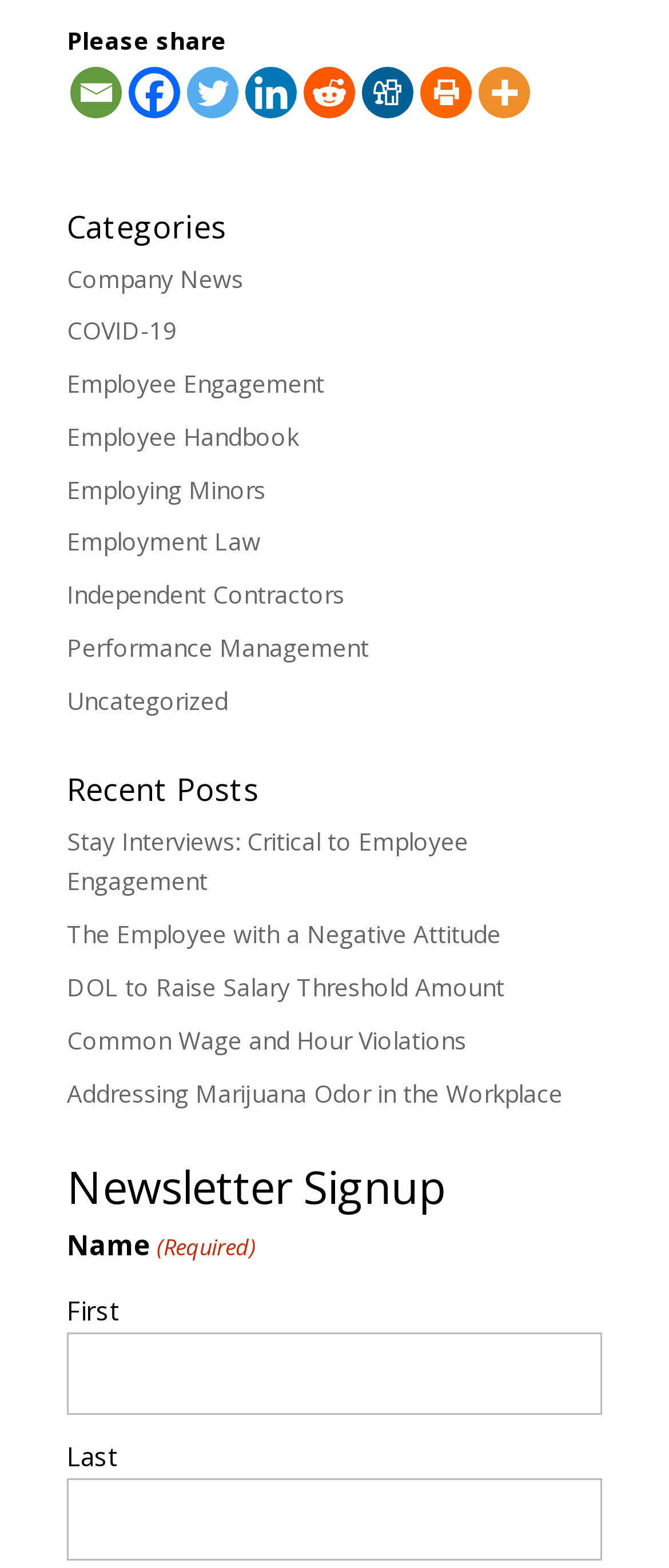Based on the element description Company News, identify the bounding box coordinates for the UI element. The coordinates should be in the format (top-left x, top-left y, bottom-right x, bottom-right y) and within the 0 to 1 range.

[0.1, 0.167, 0.364, 0.188]